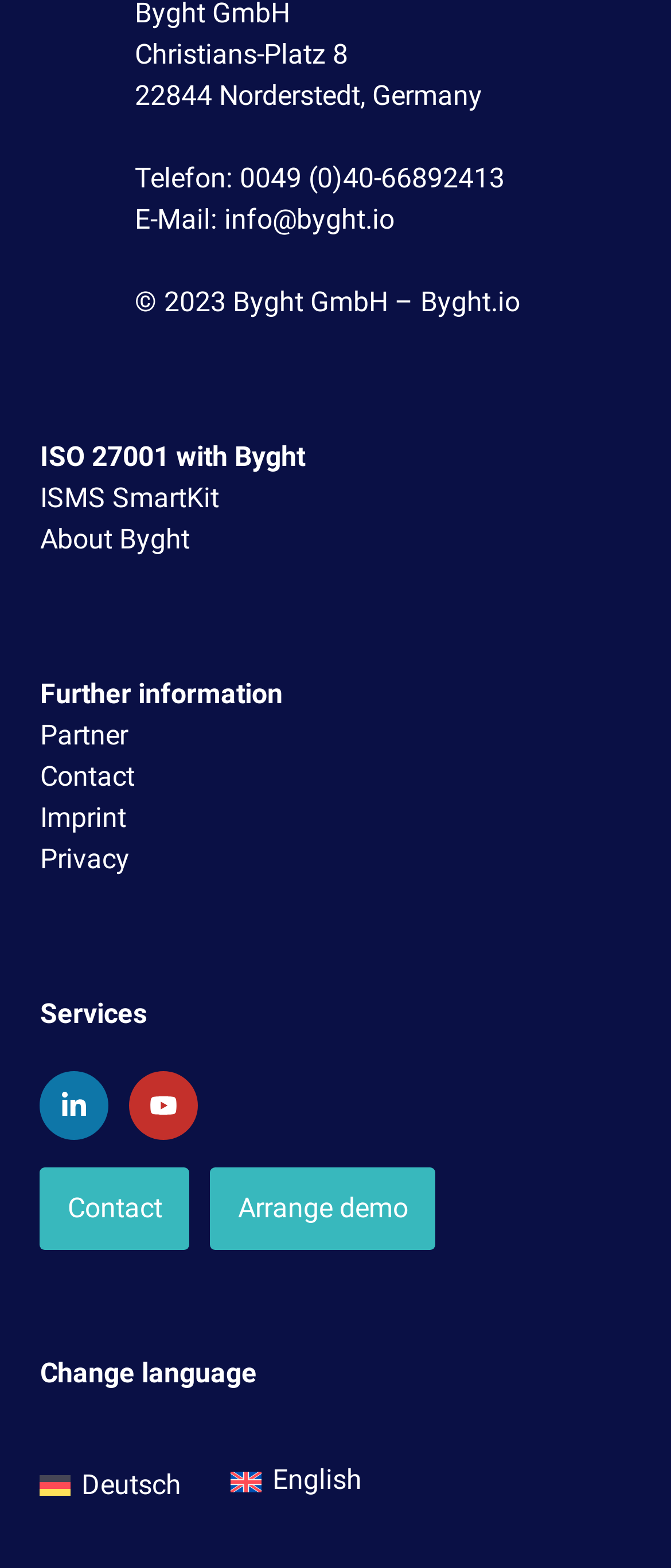How many language options are available on the webpage?
Please provide a full and detailed response to the question.

I found the language options by looking at the bottom of the webpage, where there are two flag icons and corresponding text labels, one for Deutsch and one for English, indicating that the webpage can be viewed in two languages.